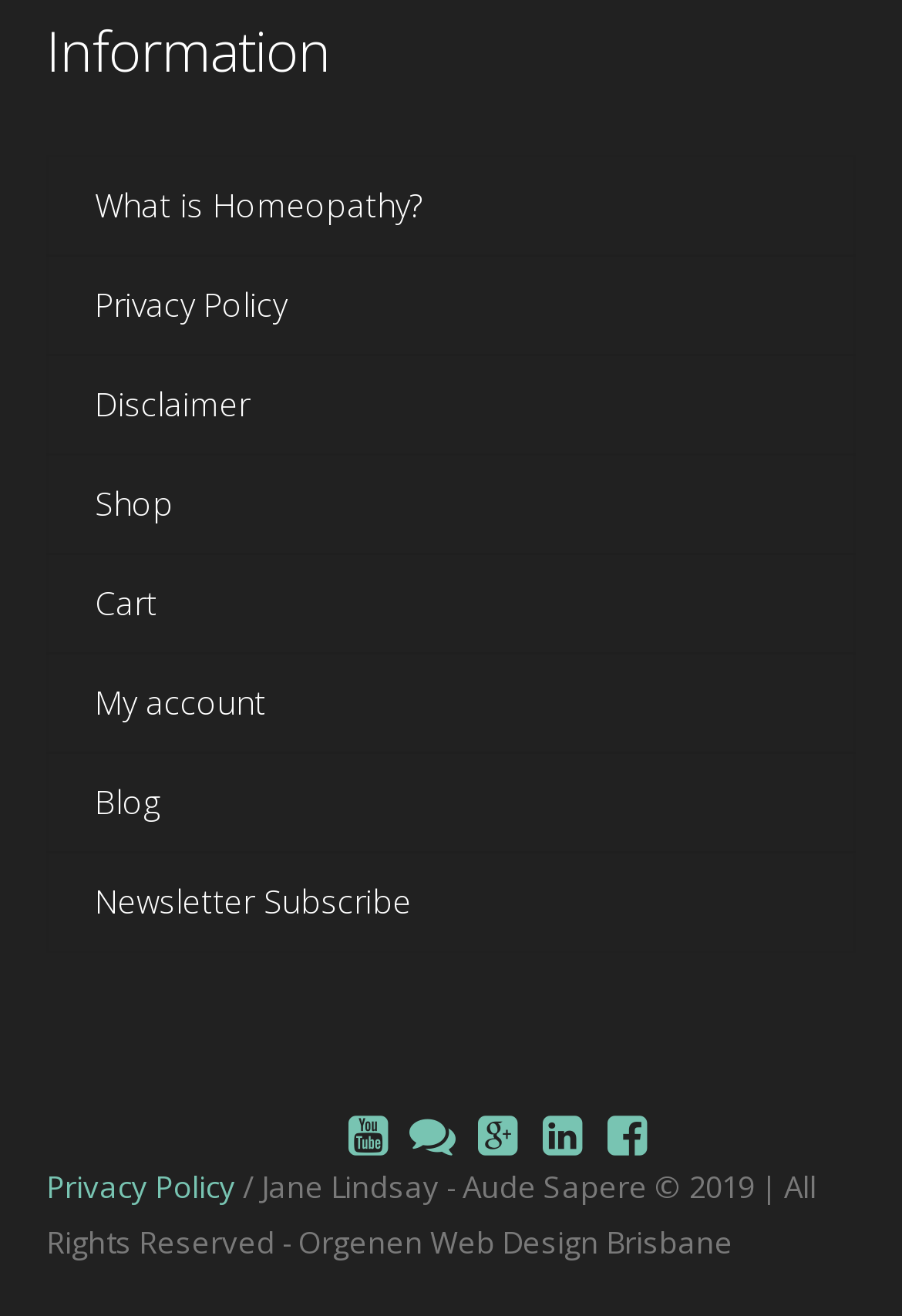Given the element description "My account", identify the bounding box of the corresponding UI element.

[0.052, 0.495, 0.948, 0.572]